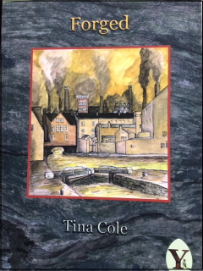What is the name of the publisher?
Please give a detailed and elaborate explanation in response to the question.

The name of the publisher is 'Yaffle Press' as it is mentioned in the caption, stating that the poetry collection 'Forged' was published by Yaffle Press in 2021.